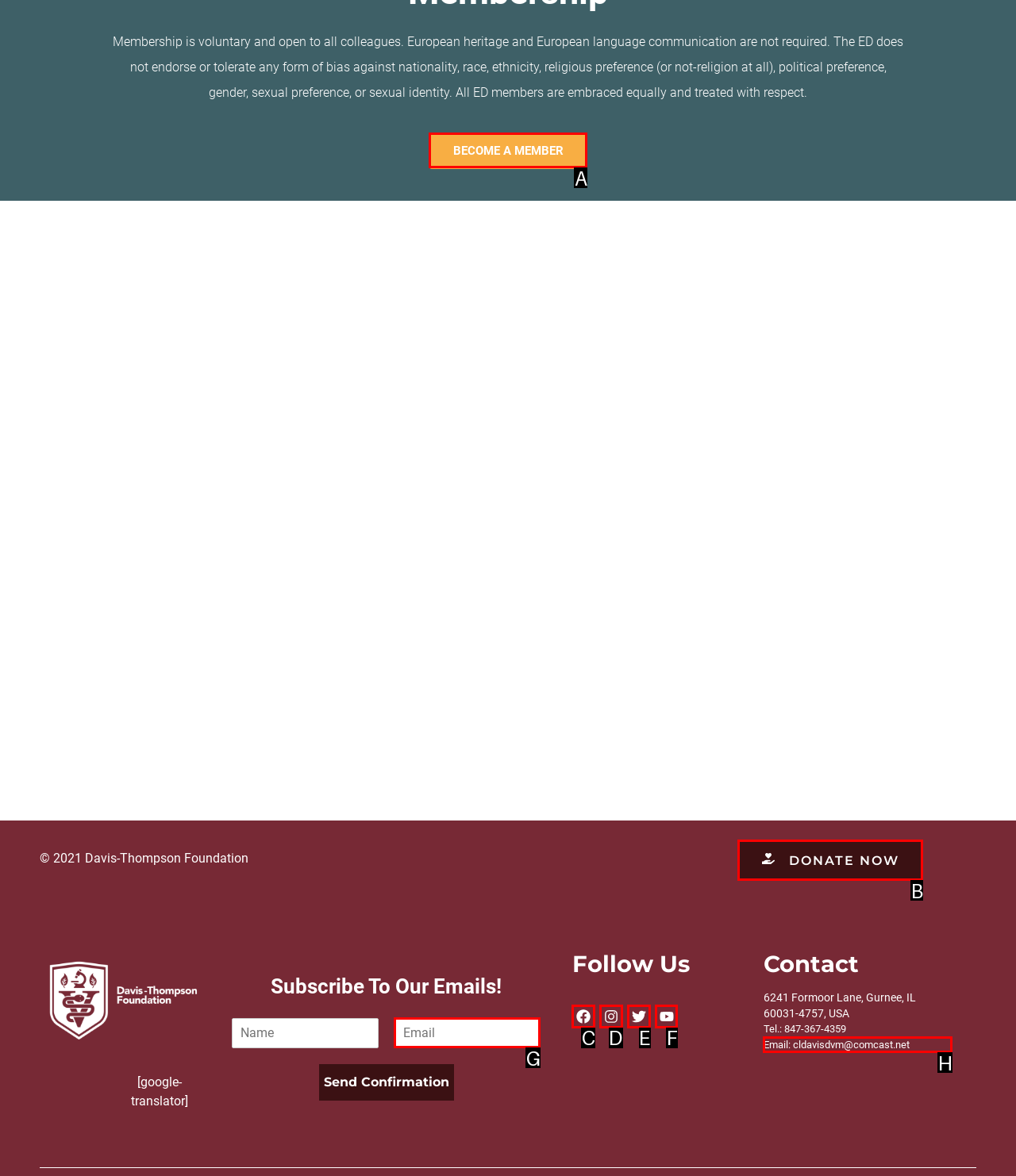To complete the task: Click the BECOME A MEMBER link, which option should I click? Answer with the appropriate letter from the provided choices.

A